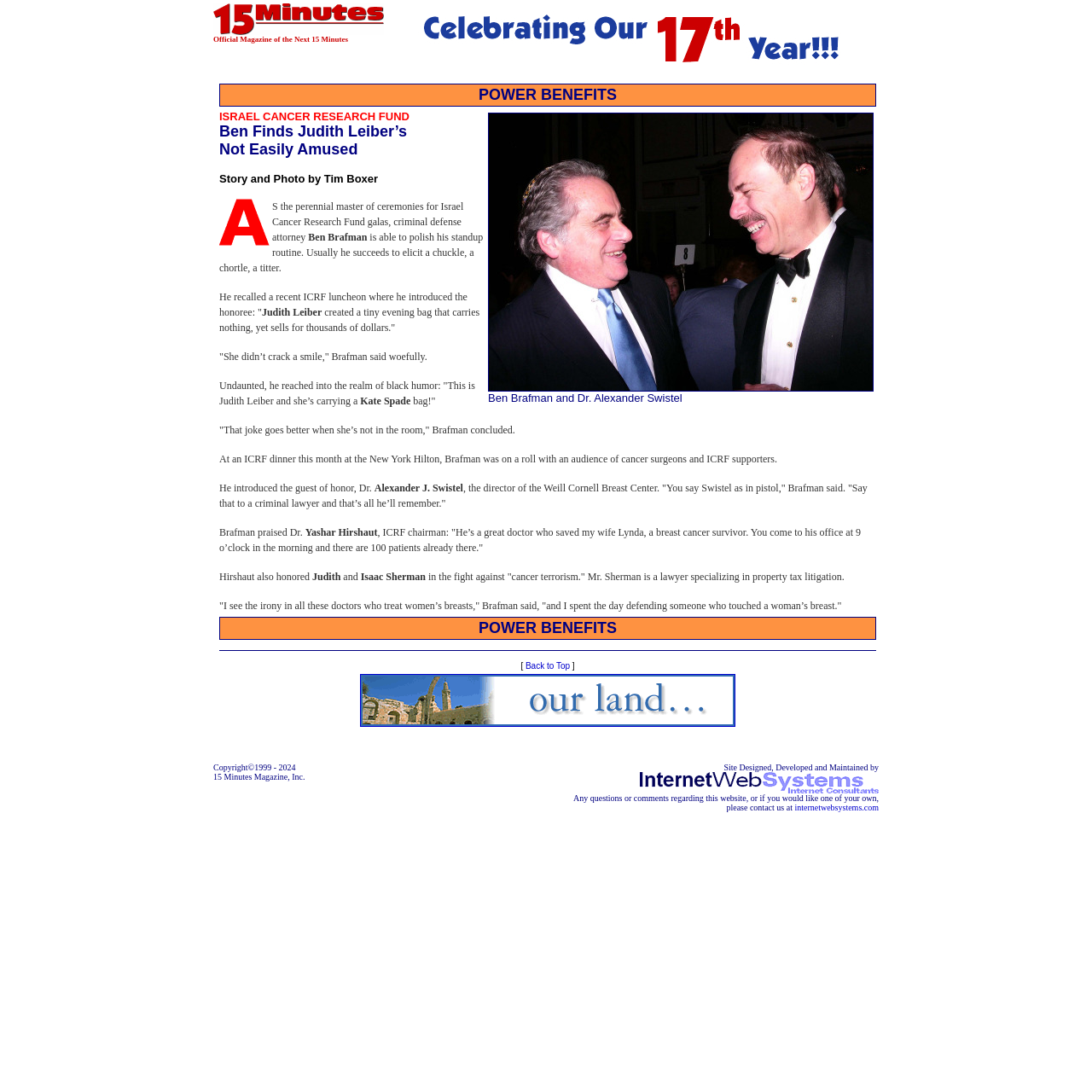What is the name of the lawyer who specializes in property tax litigation?
Please provide an in-depth and detailed response to the question.

The text mentions that Isaac Sherman is a lawyer who specializes in property tax litigation, and he is also honored by Hirshaut in the fight against 'cancer terrorism'.